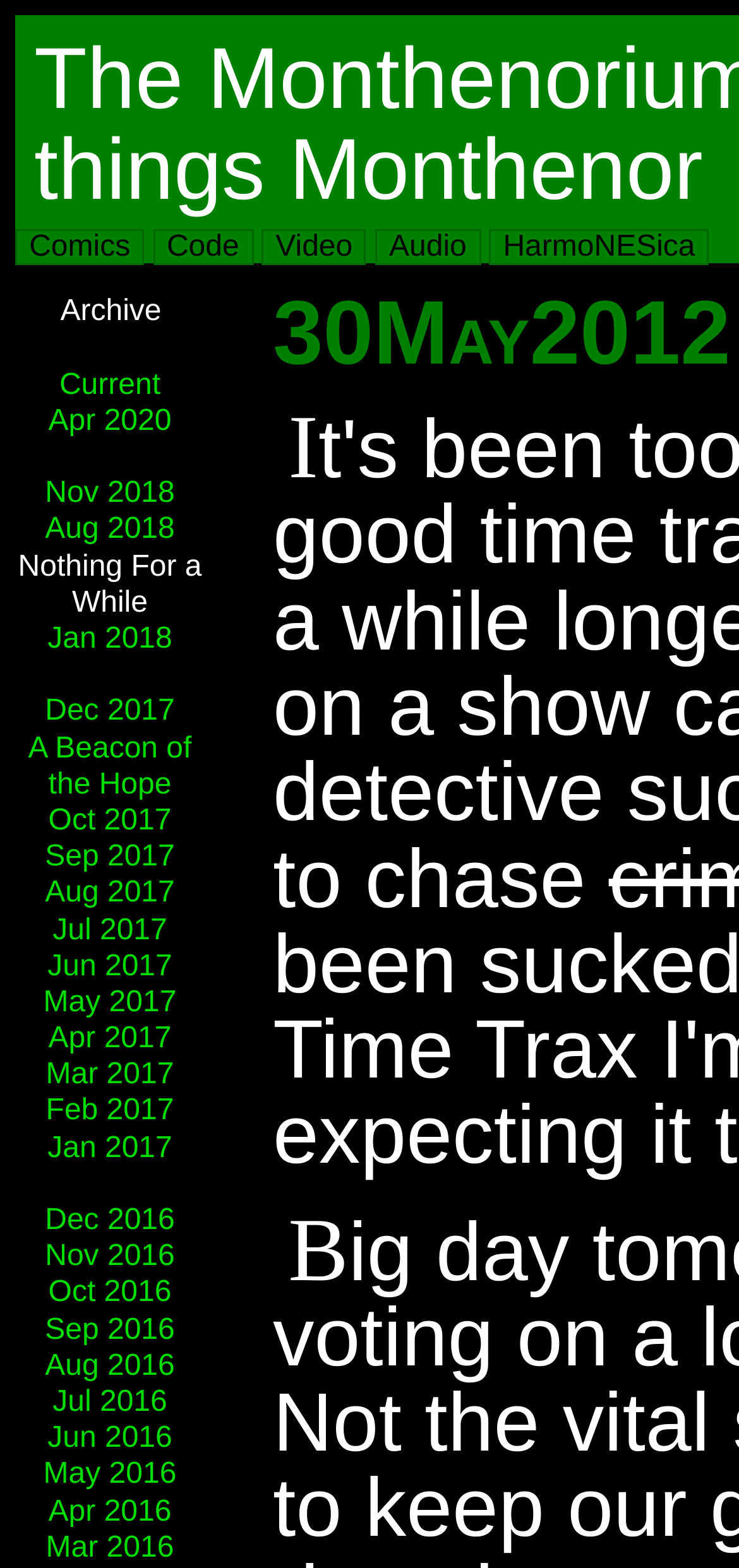How many archive links are available?
Answer with a single word or phrase, using the screenshot for reference.

30